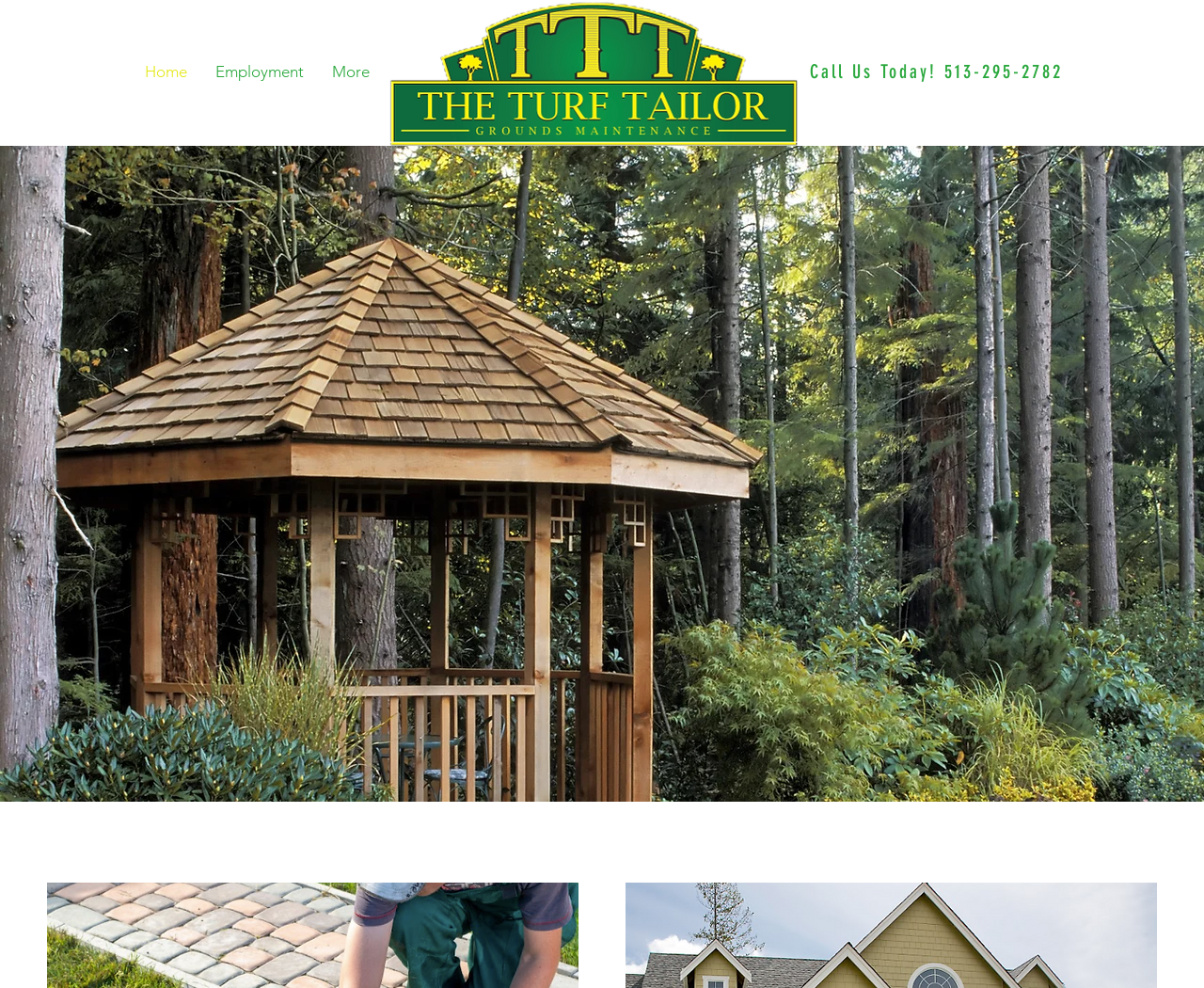Provide a one-word or one-phrase answer to the question:
What is the phone number to call?

513-295-2782